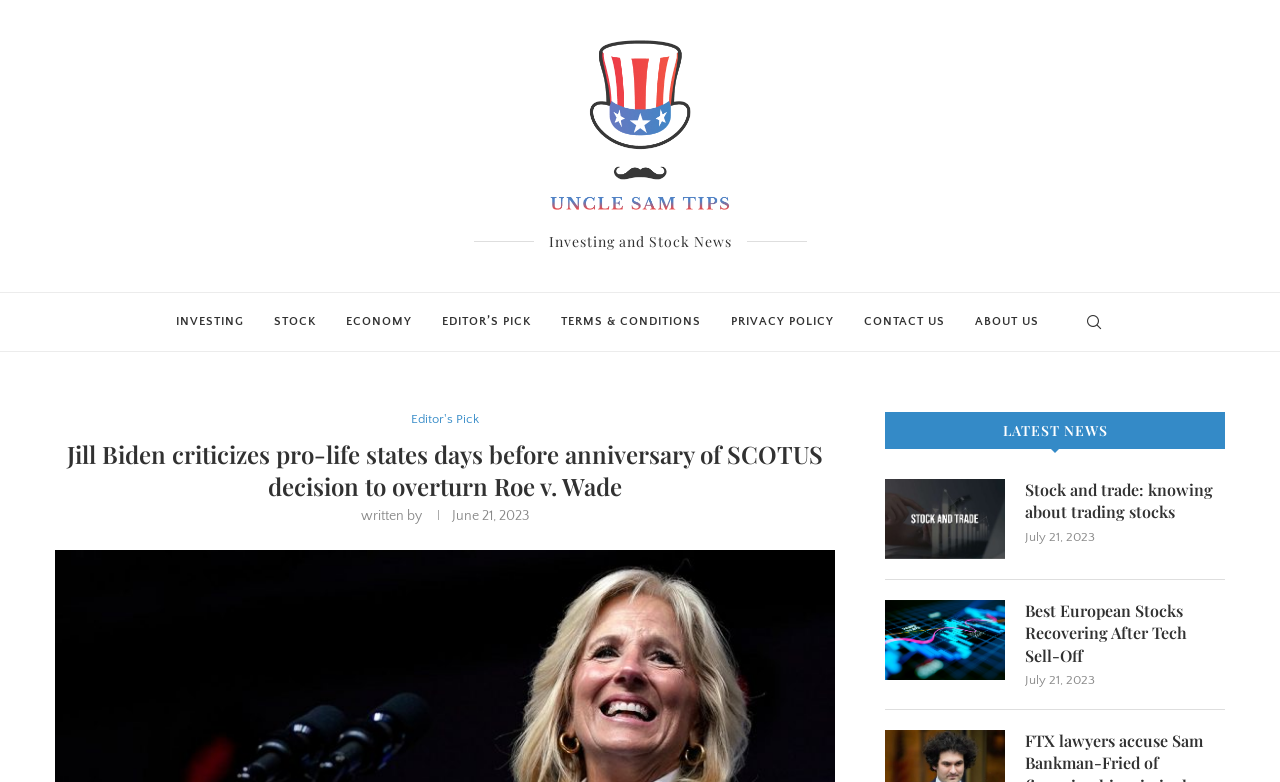Identify the bounding box coordinates for the region of the element that should be clicked to carry out the instruction: "Visit the 'Stock and trade: knowing about trading stocks' page". The bounding box coordinates should be four float numbers between 0 and 1, i.e., [left, top, right, bottom].

[0.691, 0.613, 0.785, 0.715]